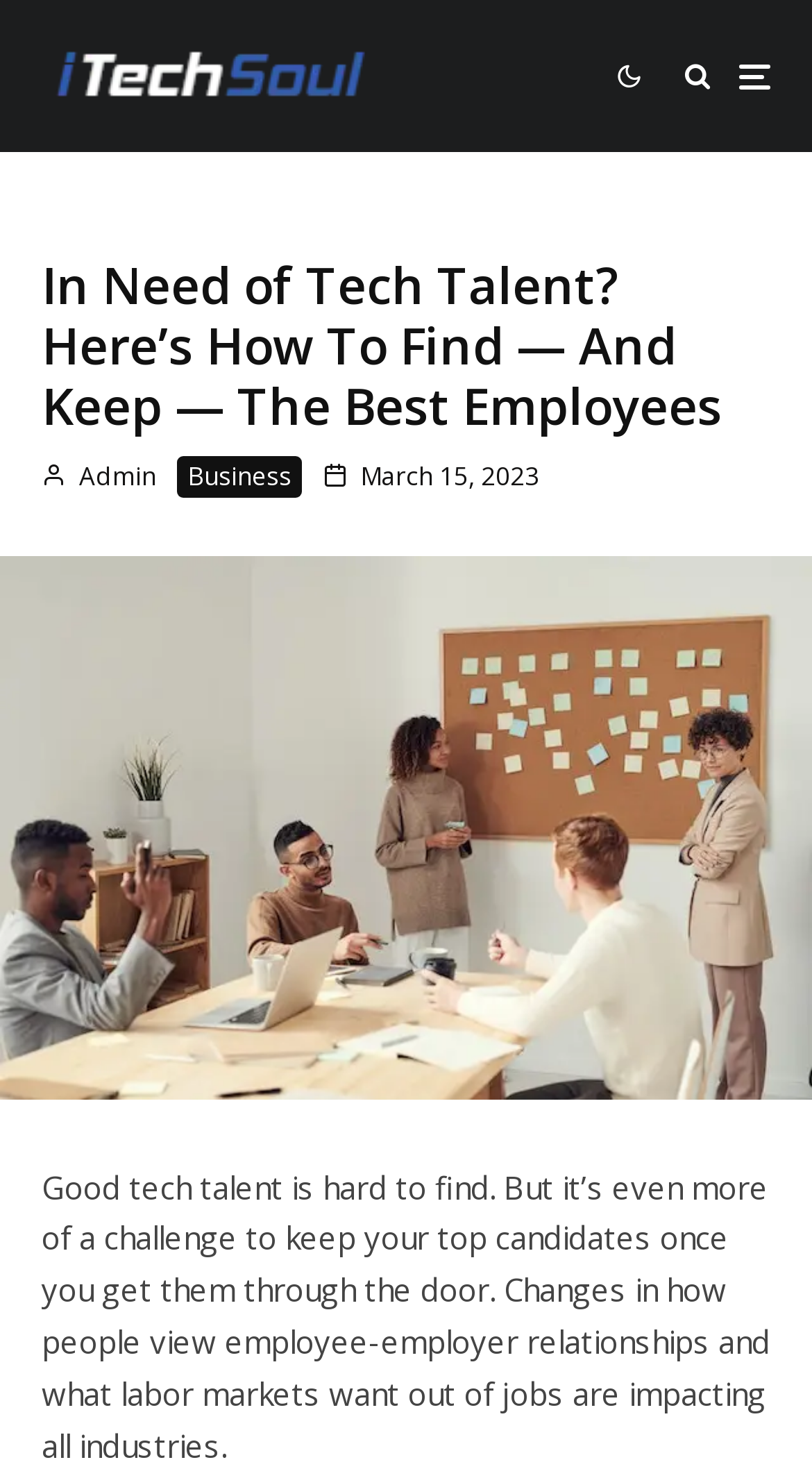Determine the webpage's heading and output its text content.

In Need of Tech Talent? Here’s How To Find — And Keep — The Best Employees